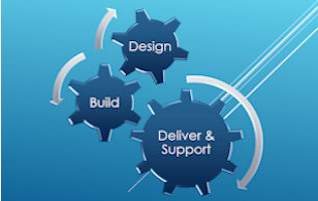Provide a brief response in the form of a single word or phrase:
What is the focus of ICL Web Design's service?

Customer service and satisfaction